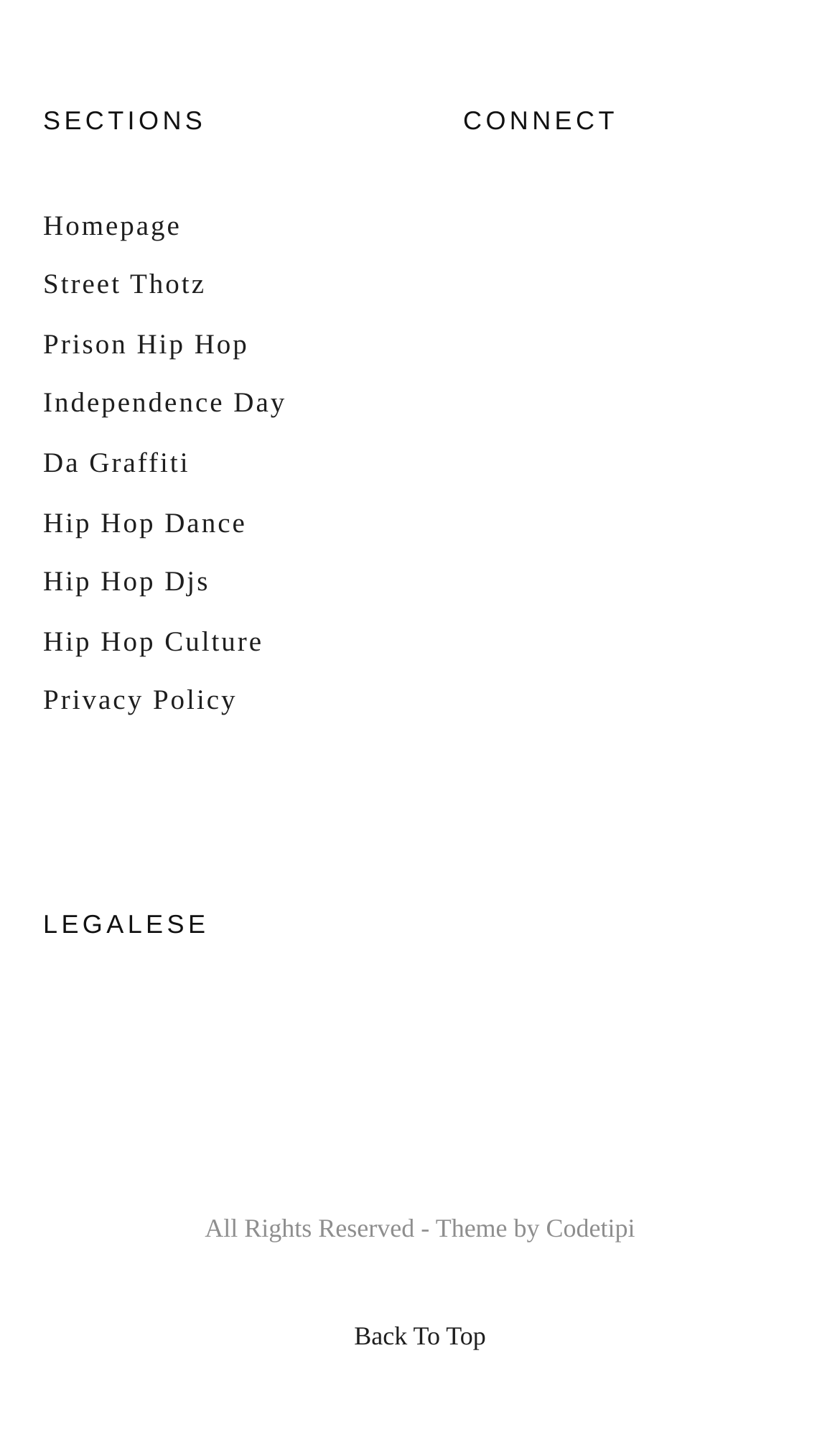What is the purpose of the 'Back To Top' link?
Give a detailed response to the question by analyzing the screenshot.

I found a link 'Back To Top' at the bottom of the webpage, which suggests that its purpose is to allow users to quickly go back to the top of the page.